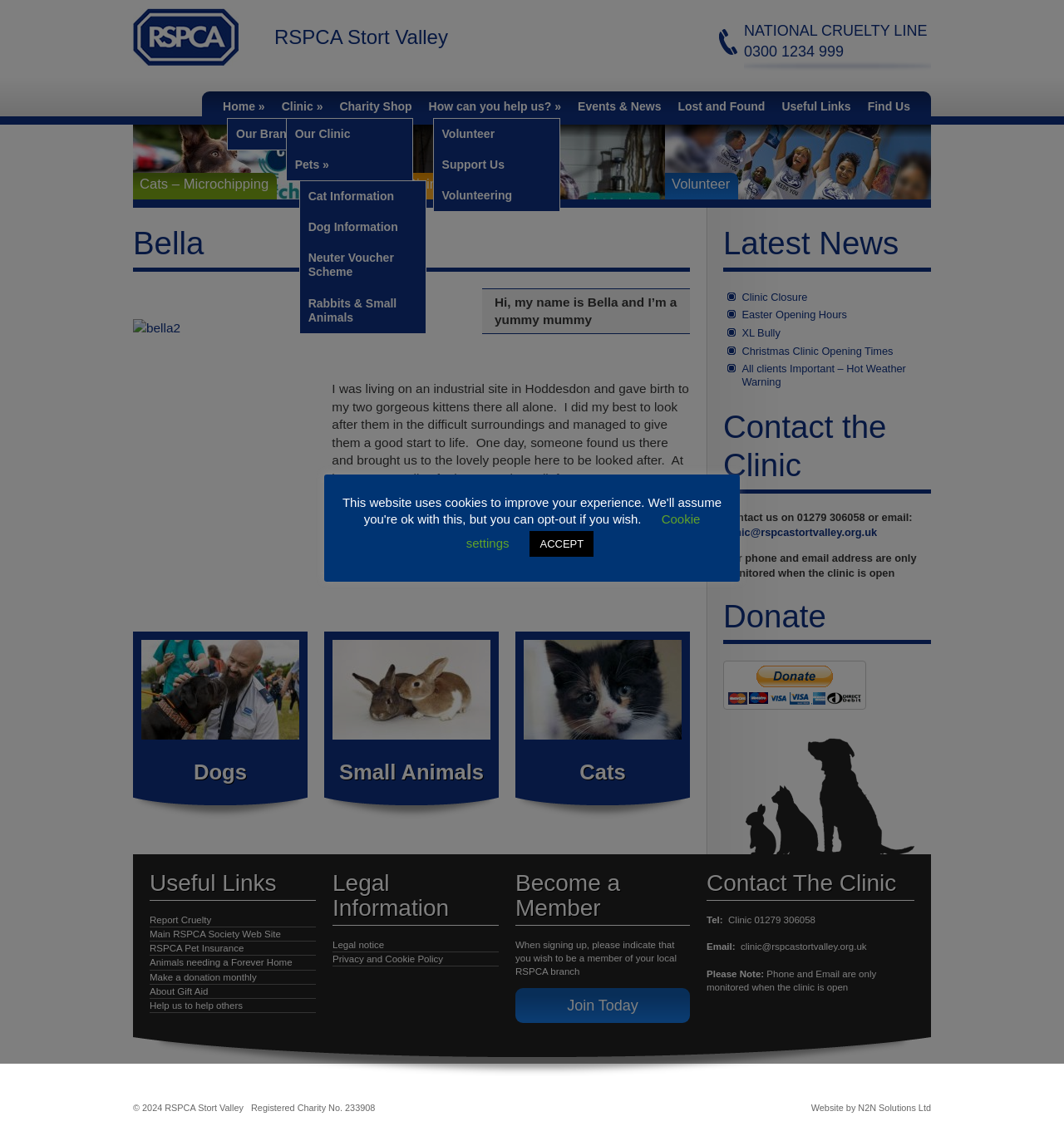Utilize the details in the image to thoroughly answer the following question: What is the purpose of the 'Donate' button?

The 'Donate' button is located in the section 'Donate' and it has a tooltip 'Donate with PayPal button', indicating that it is used to make a donation using PayPal.